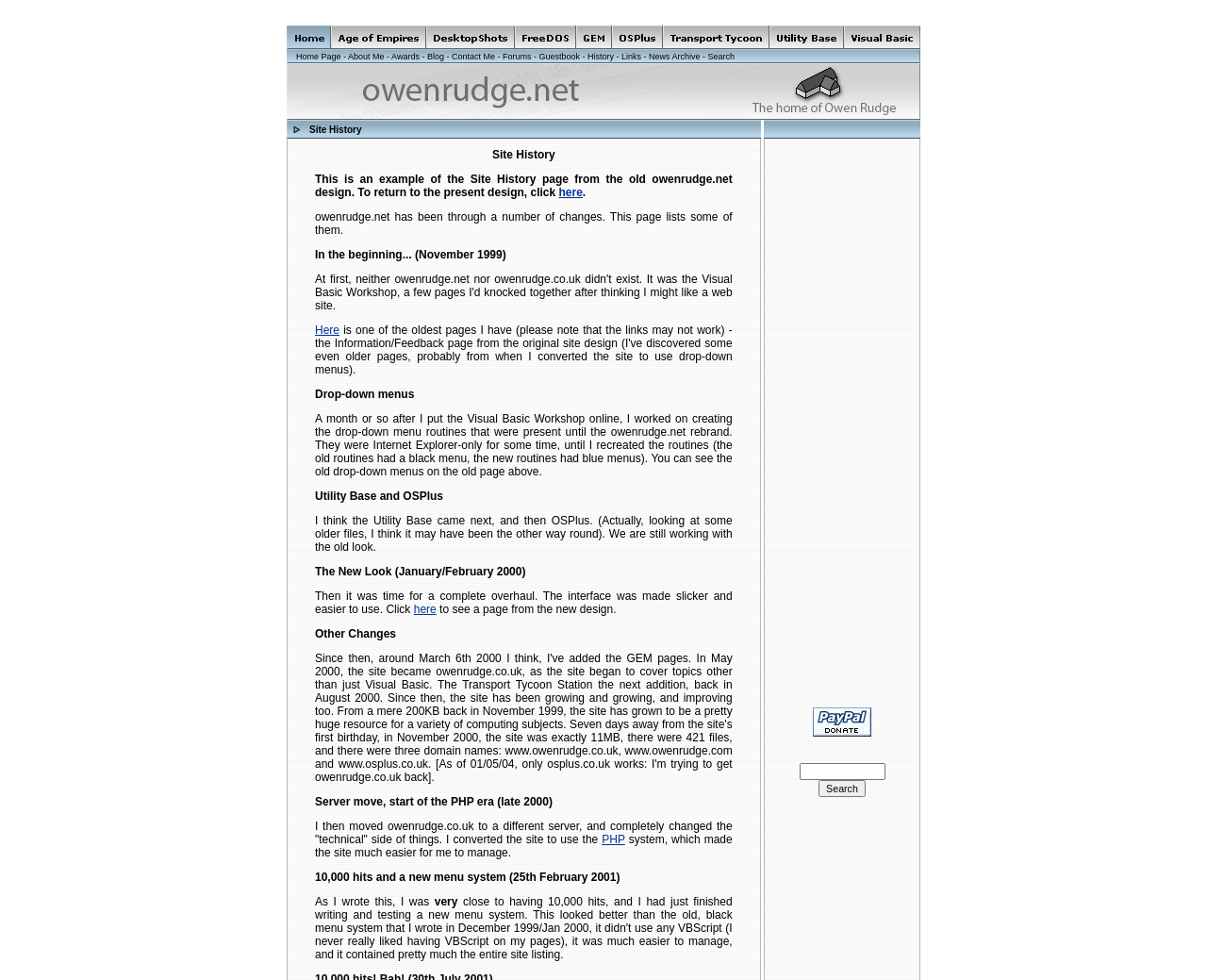Extract the bounding box coordinates for the described element: "value="Search"". The coordinates should be represented as four float numbers between 0 and 1: [left, top, right, bottom].

[0.678, 0.796, 0.717, 0.813]